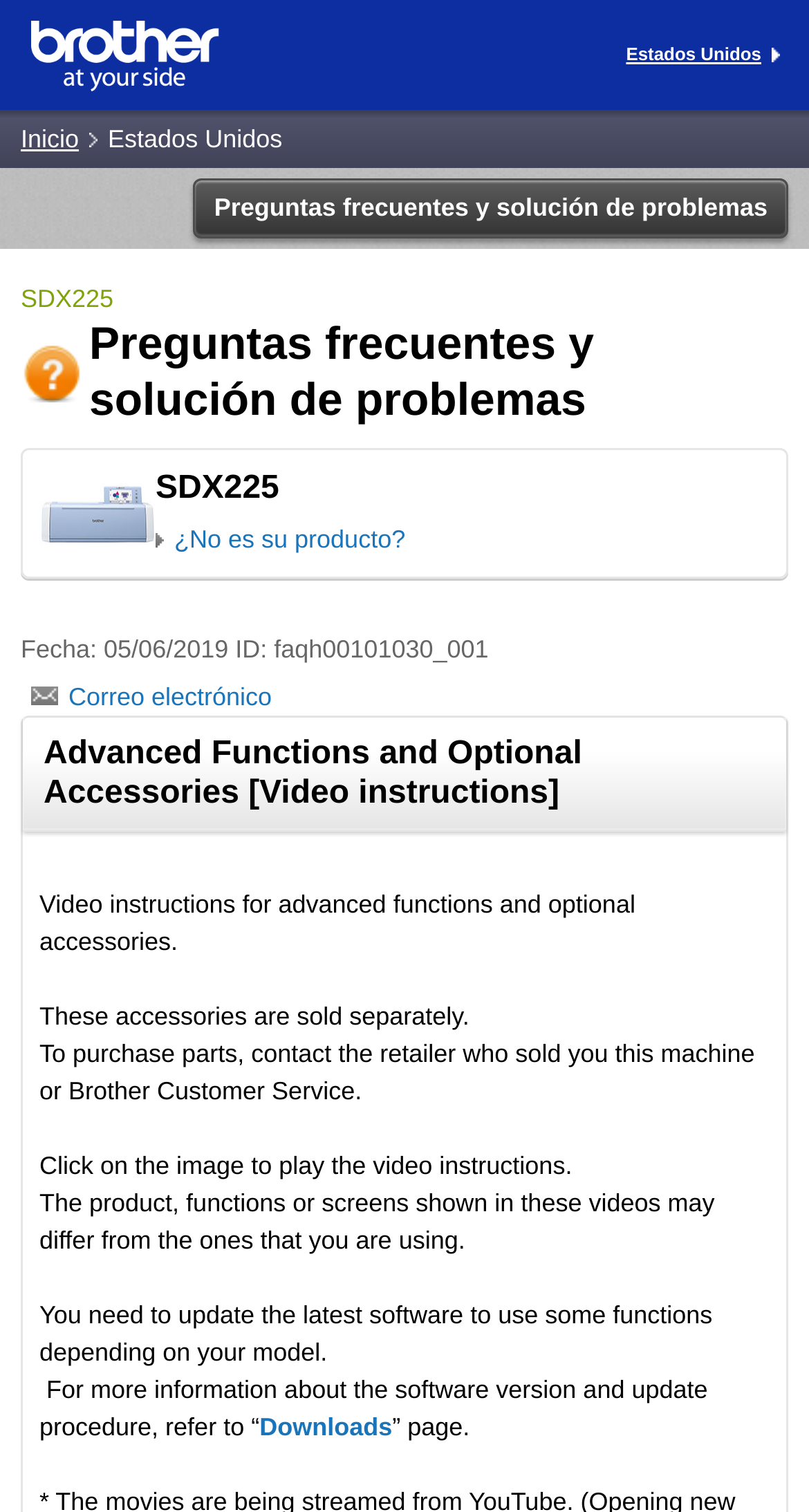How can users purchase parts for their machine?
Provide a fully detailed and comprehensive answer to the question.

I read the text on the webpage and found the instruction 'To purchase parts, contact the retailer who sold you this machine or Brother Customer Service', which suggests that users can purchase parts by contacting the retailer or Brother Customer Service.